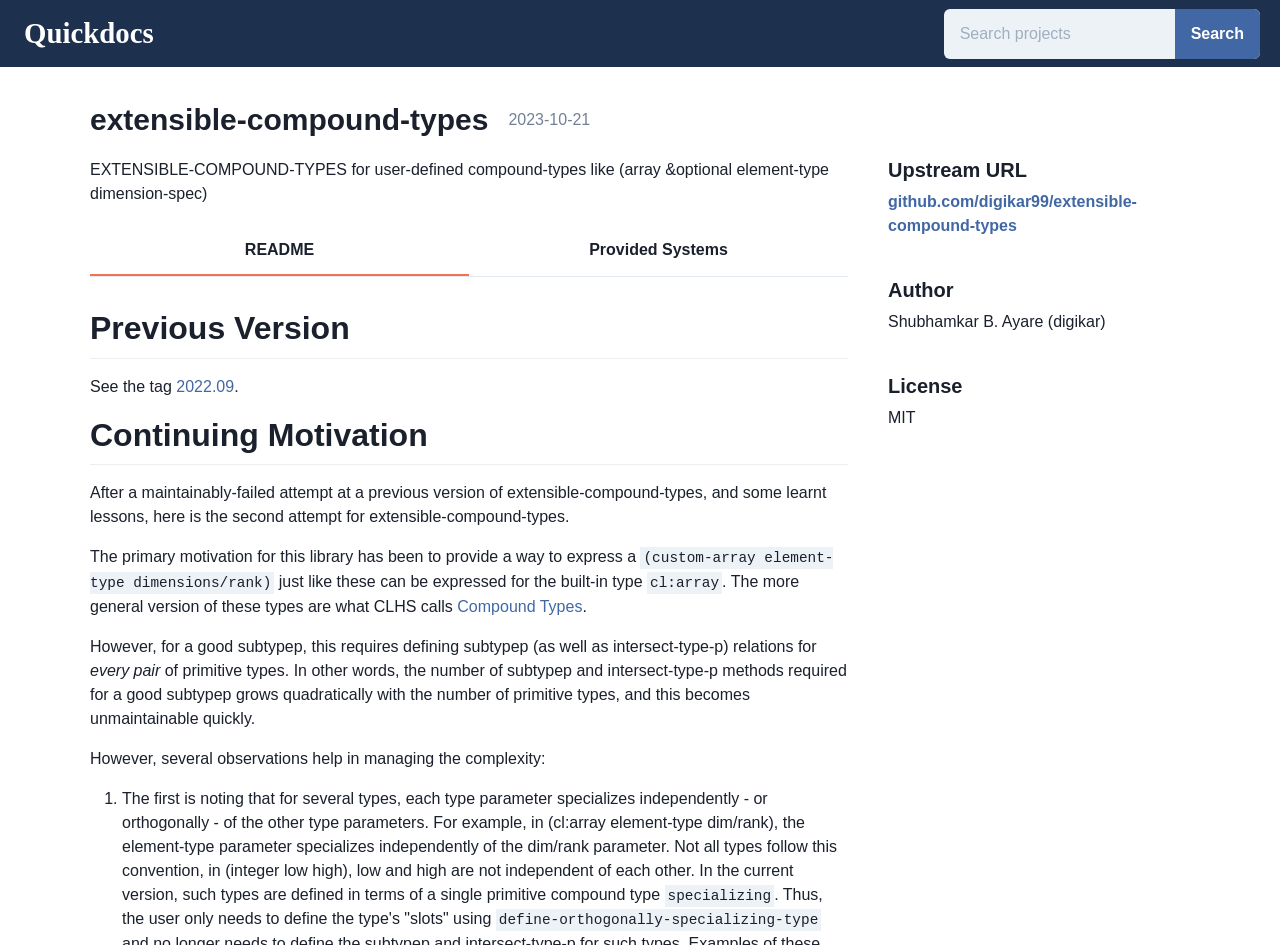Answer with a single word or phrase: 
What is the upstream URL of the project?

github.com/digikar99/extensible-compound-types